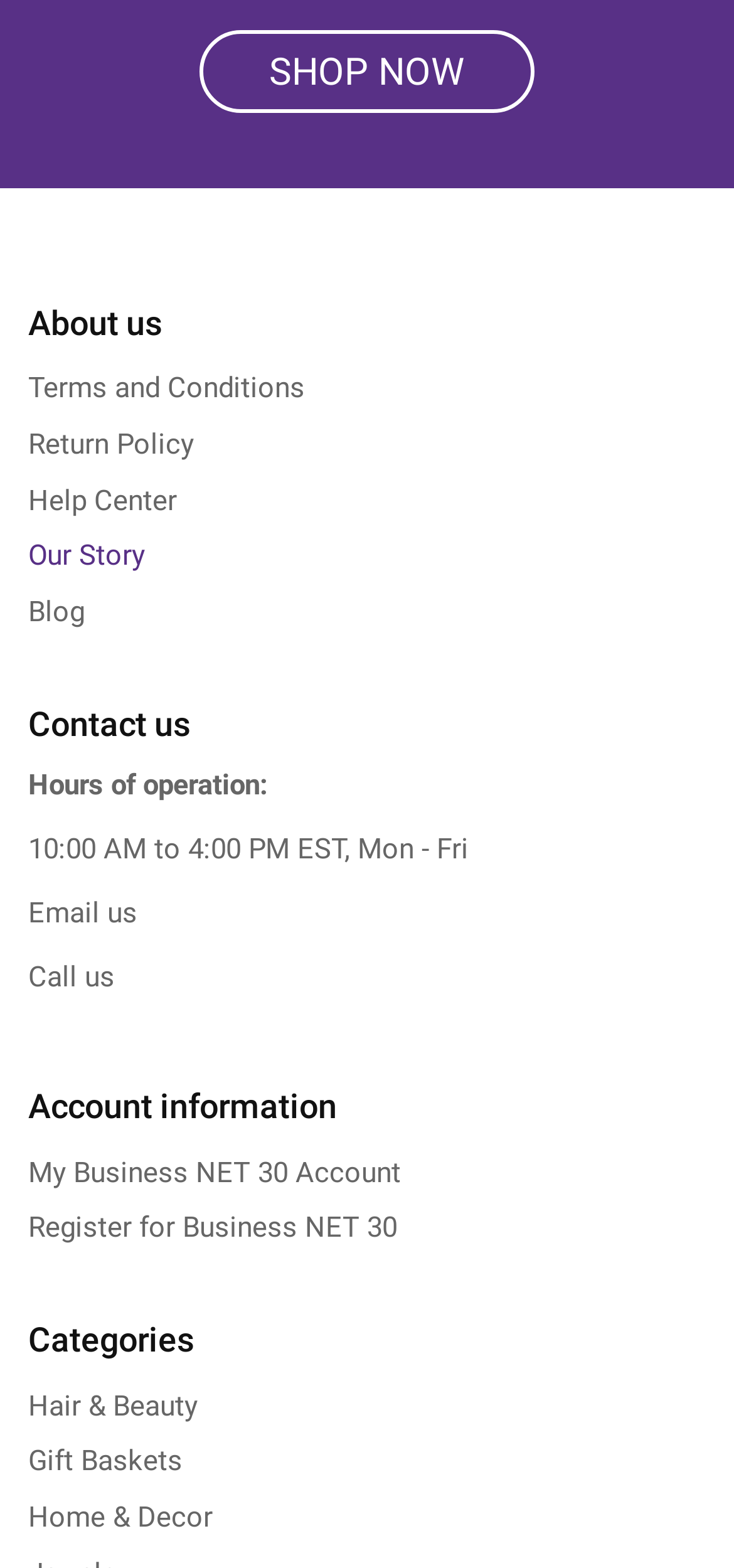Respond to the question below with a single word or phrase:
How many links are there in the 'About us' section?

5